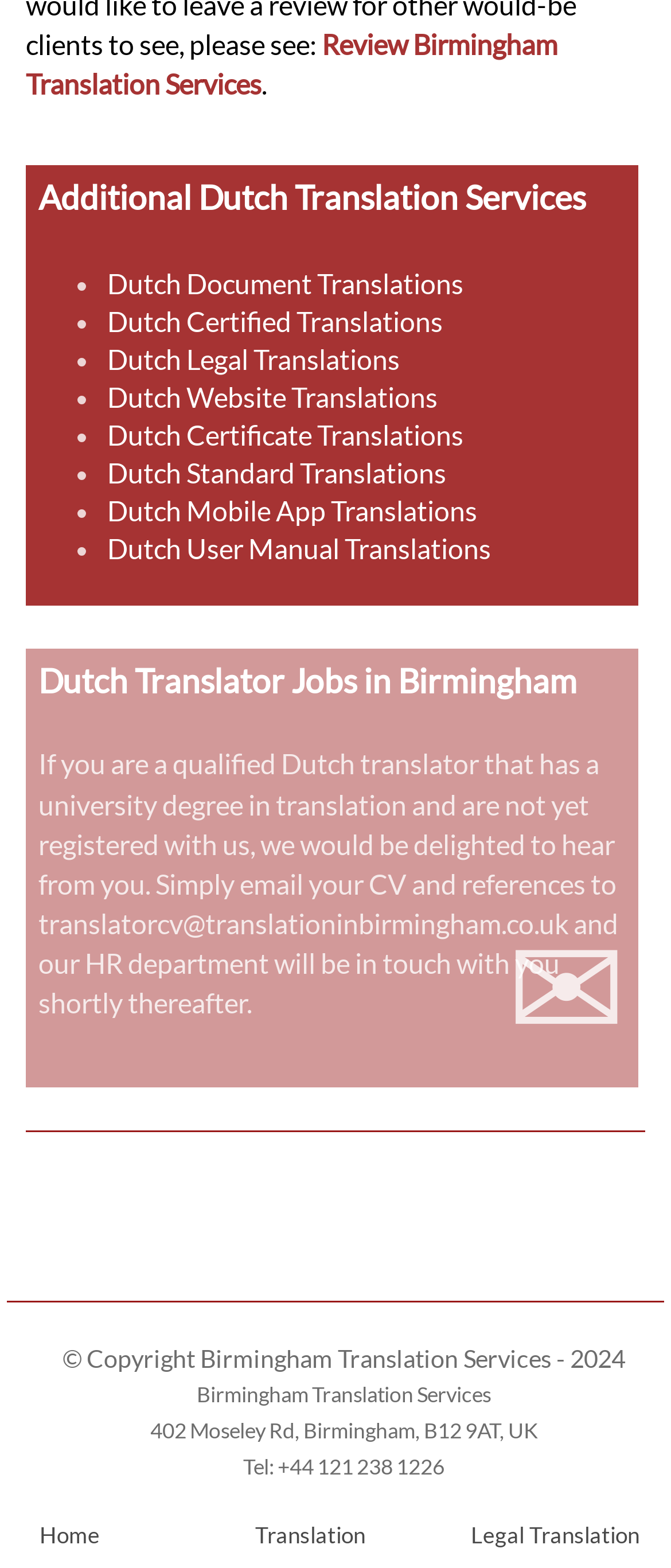Locate the bounding box coordinates of the element to click to perform the following action: 'Click on 'Review Birmingham Translation Services''. The coordinates should be given as four float values between 0 and 1, in the form of [left, top, right, bottom].

[0.038, 0.017, 0.831, 0.064]